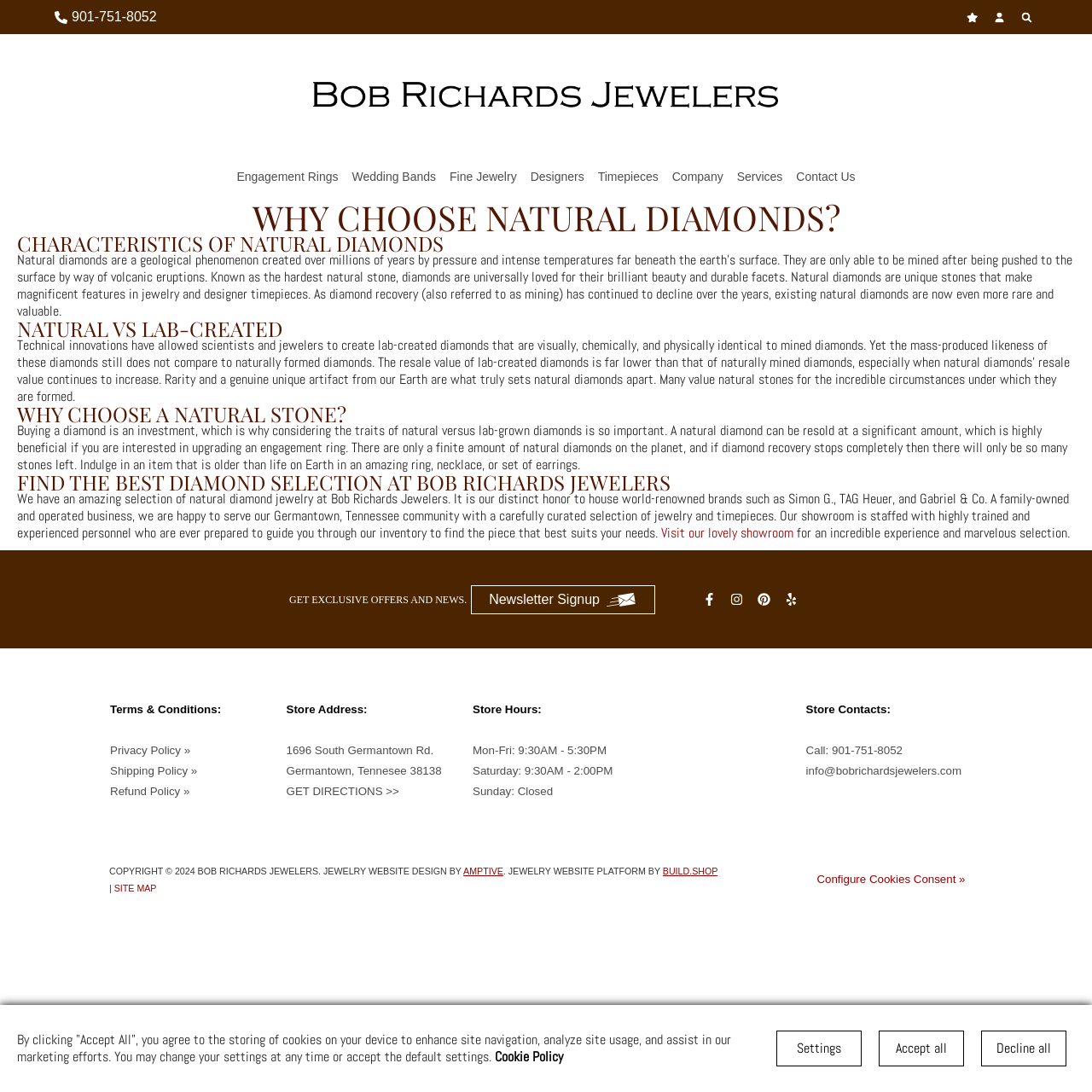Give a full account of the webpage's elements and their arrangement.

This webpage is about Bob Richards Jewelers, a jewelry store that specializes in natural diamonds. At the top of the page, there is a navigation menu with several options, including "Engagement Rings", "Wedding Bands", "Fine Jewelry", and more. Below the navigation menu, there is a logo of Bob Richards Jewelers.

The main content of the page is divided into several sections. The first section has a heading "WHY CHOOSE NATURAL DIAMONDS?" and provides information about the characteristics of natural diamonds, including their geological formation and unique features. The second section compares natural diamonds with lab-created diamonds, highlighting the benefits of choosing natural diamonds.

The third section showcases the selection of natural diamond jewelry available at Bob Richards Jewelers, featuring world-renowned brands such as Simon G., TAG Heuer, and Gabriel & Co. There is also a call-to-action to visit their showroom.

At the bottom of the page, there is a section with links to social media platforms, including Facebook, Instagram, Pinterest, and Yelp. Below that, there is a layout table with several columns, containing information about the store's terms and conditions, store address, store hours, and contact information.

The page also has a cookie policy notification at the bottom, with options to accept or decline cookies, as well as a link to the cookie policy. Finally, there is a copyright notice and a mention of the website design and platform providers.